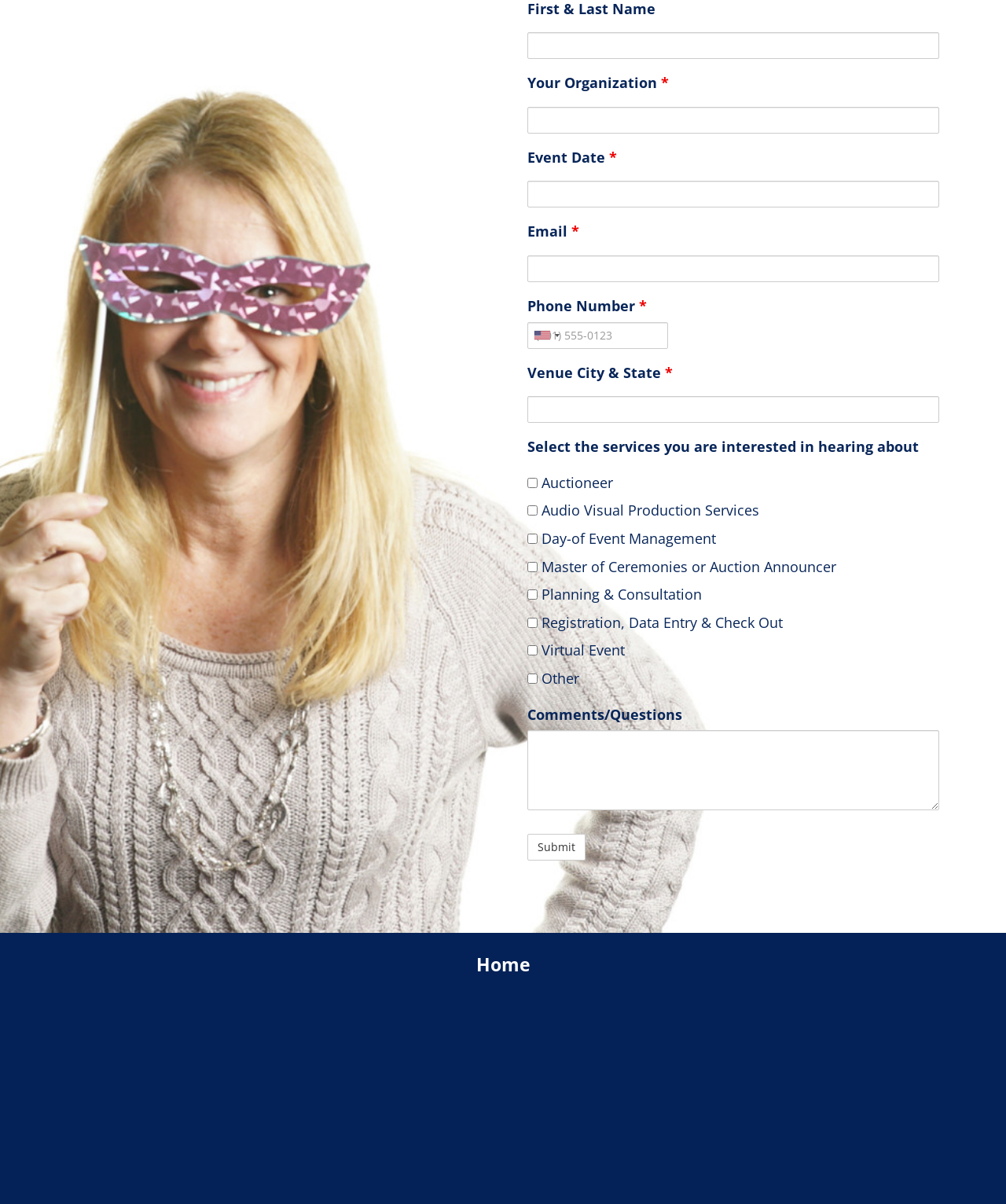Identify the bounding box coordinates of the area that should be clicked in order to complete the given instruction: "Type comments or questions". The bounding box coordinates should be four float numbers between 0 and 1, i.e., [left, top, right, bottom].

[0.524, 0.607, 0.933, 0.673]